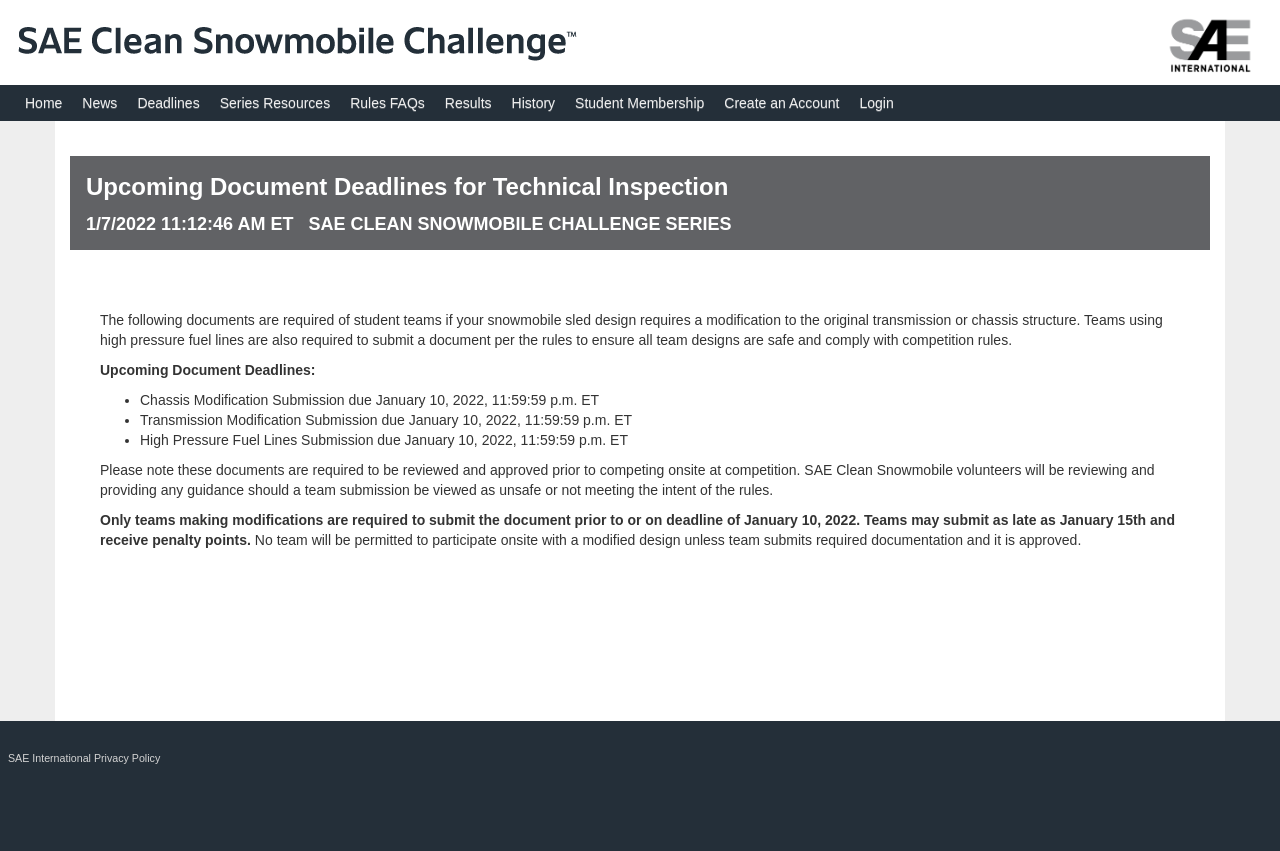Based on the image, please respond to the question with as much detail as possible:
What is required of student teams with modified snowmobile designs?

I found the answer by reading the text that says 'The following documents are required of student teams if your snowmobile sled design requires a modification to the original transmission or chassis structure'.